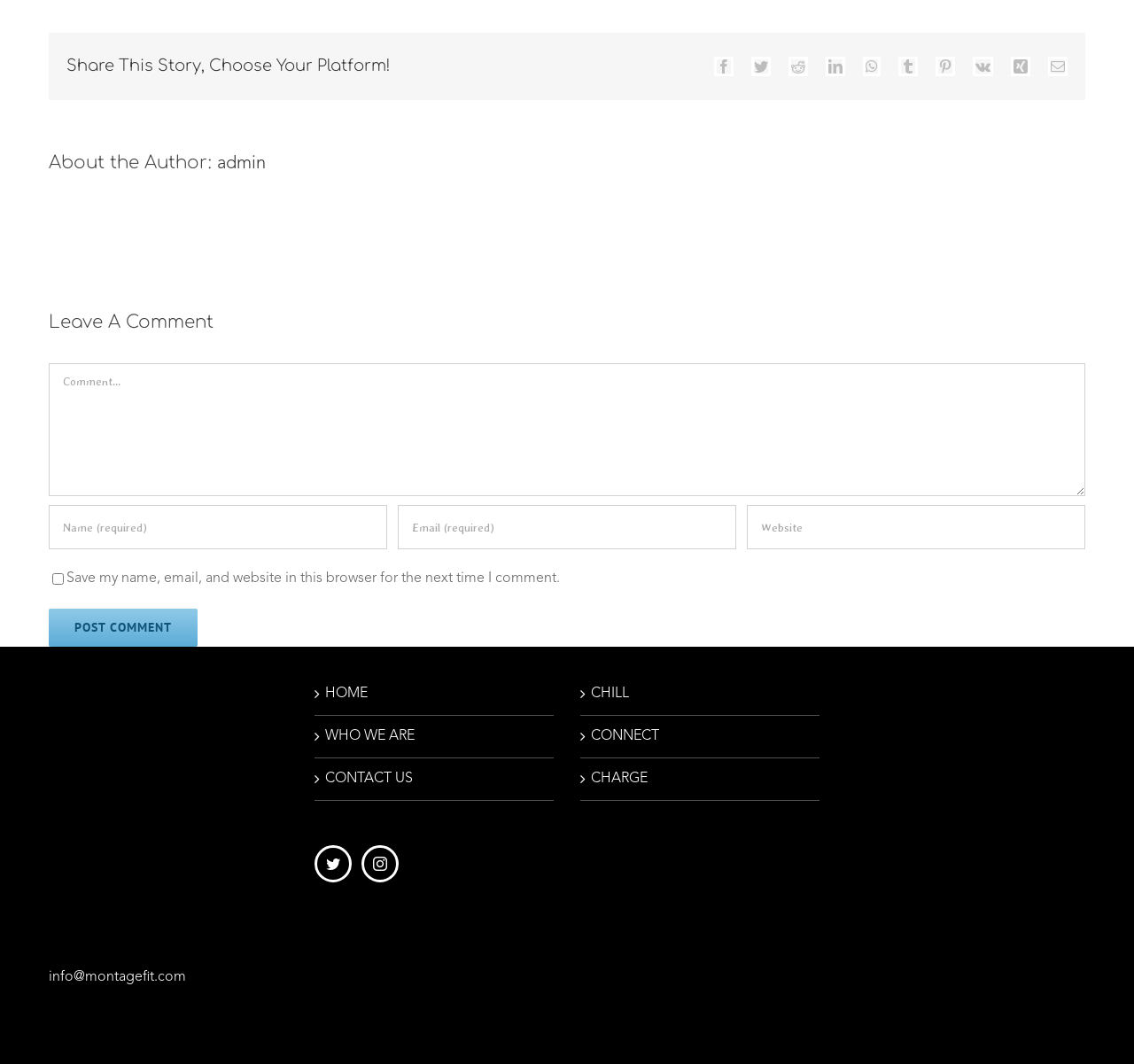Please analyze the image and provide a thorough answer to the question:
What is the purpose of the checkbox?

The checkbox is for saving the user's name, email, and website in the browser for the next time they comment, so they don't have to fill in the information again.